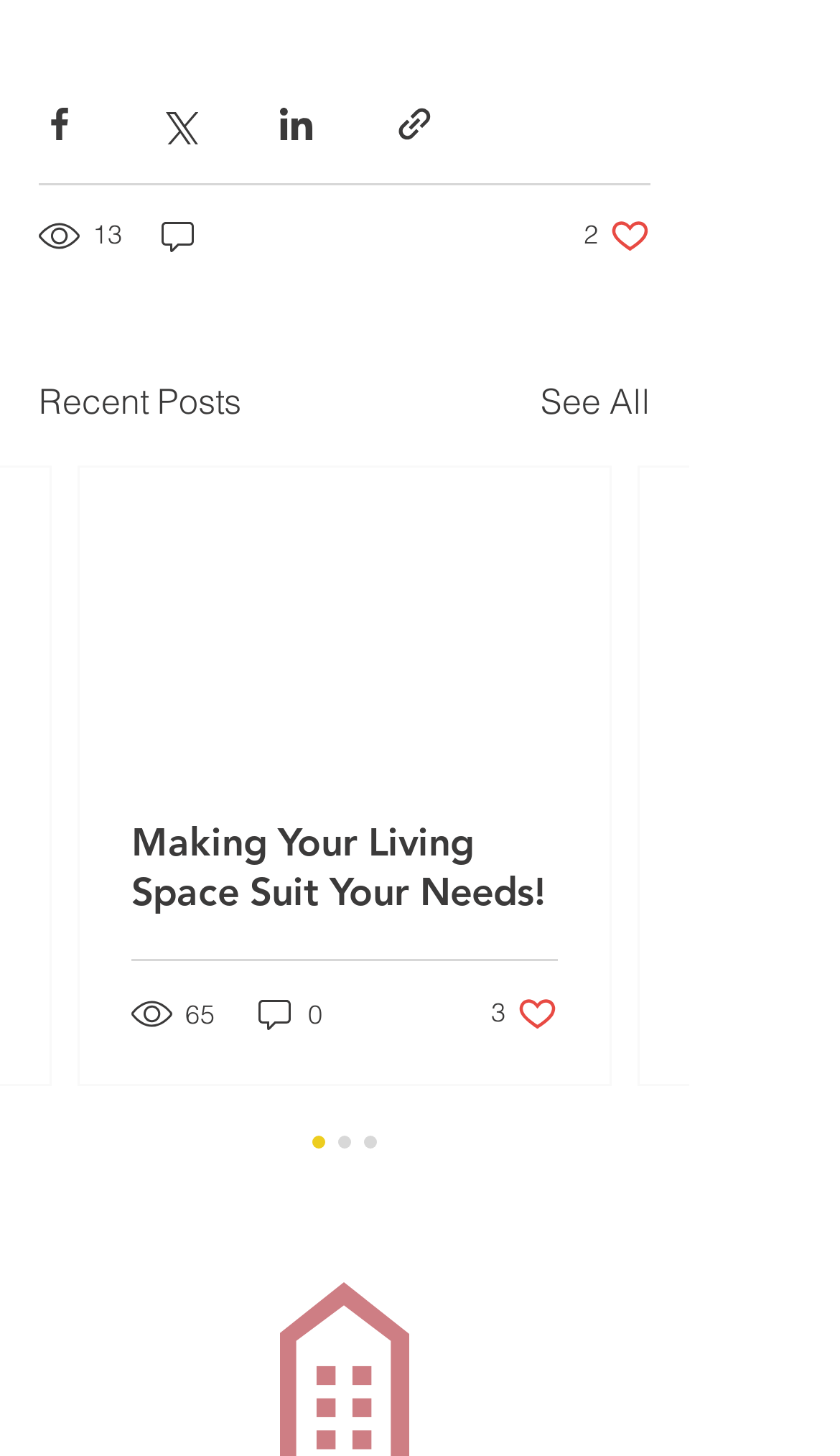Extract the bounding box of the UI element described as: "See All".

[0.644, 0.257, 0.774, 0.293]